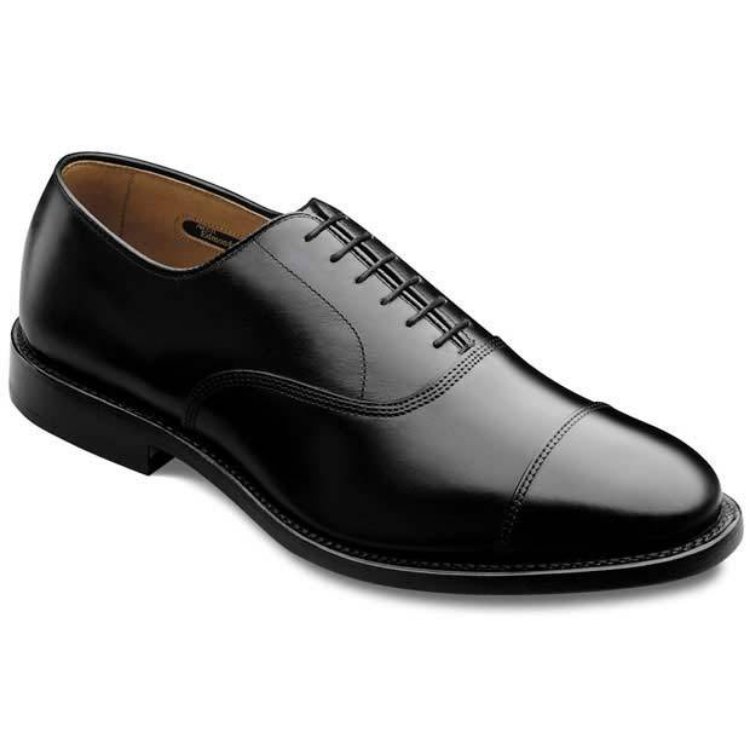What is the style of the shoe?
Look at the screenshot and respond with a single word or phrase.

Classic cap-toe